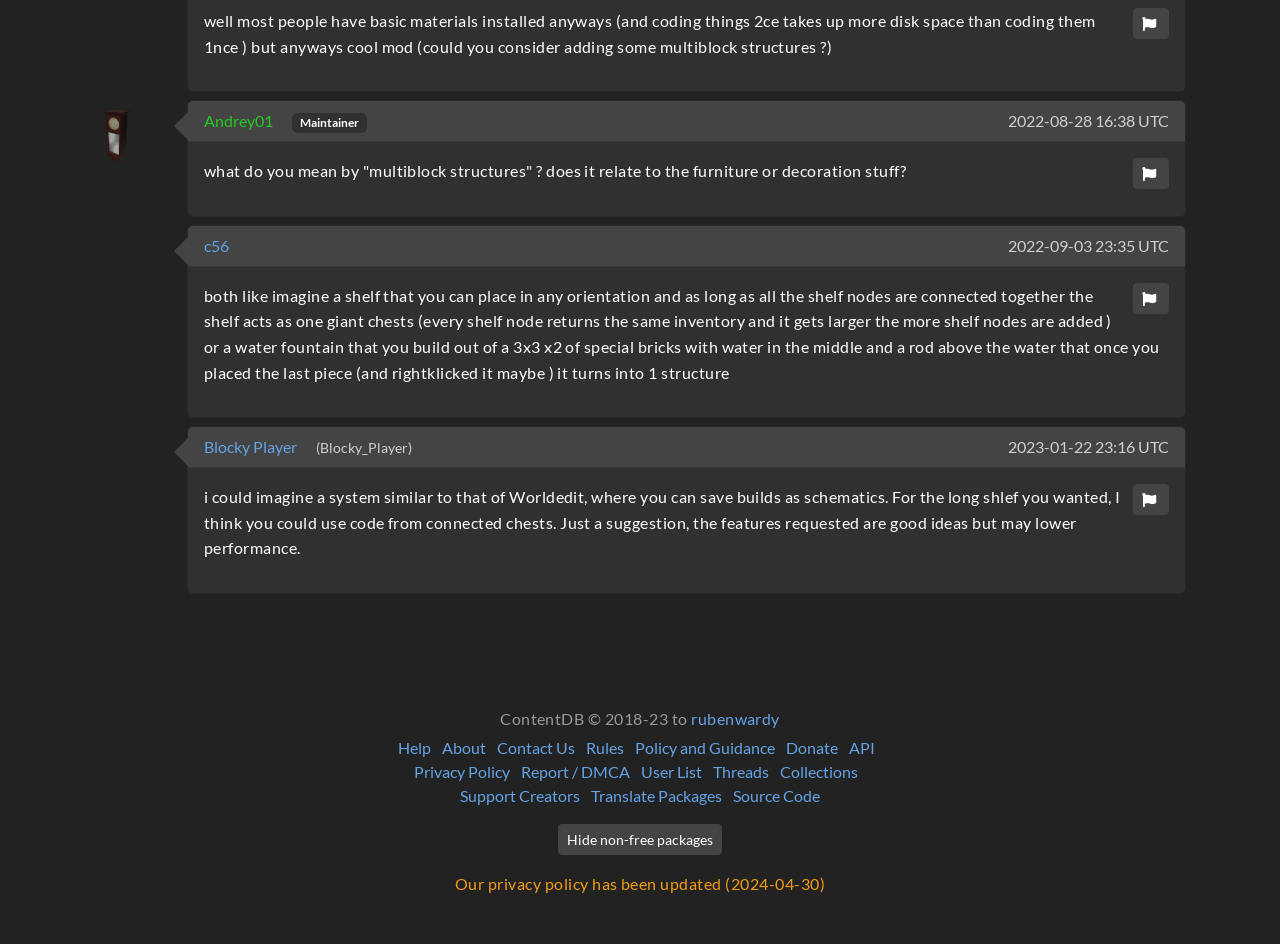Please provide the bounding box coordinates in the format (top-left x, top-left y, bottom-right x, bottom-right y). Remember, all values are floating point numbers between 0 and 1. What is the bounding box coordinate of the region described as: Contact Us

[0.388, 0.781, 0.449, 0.802]